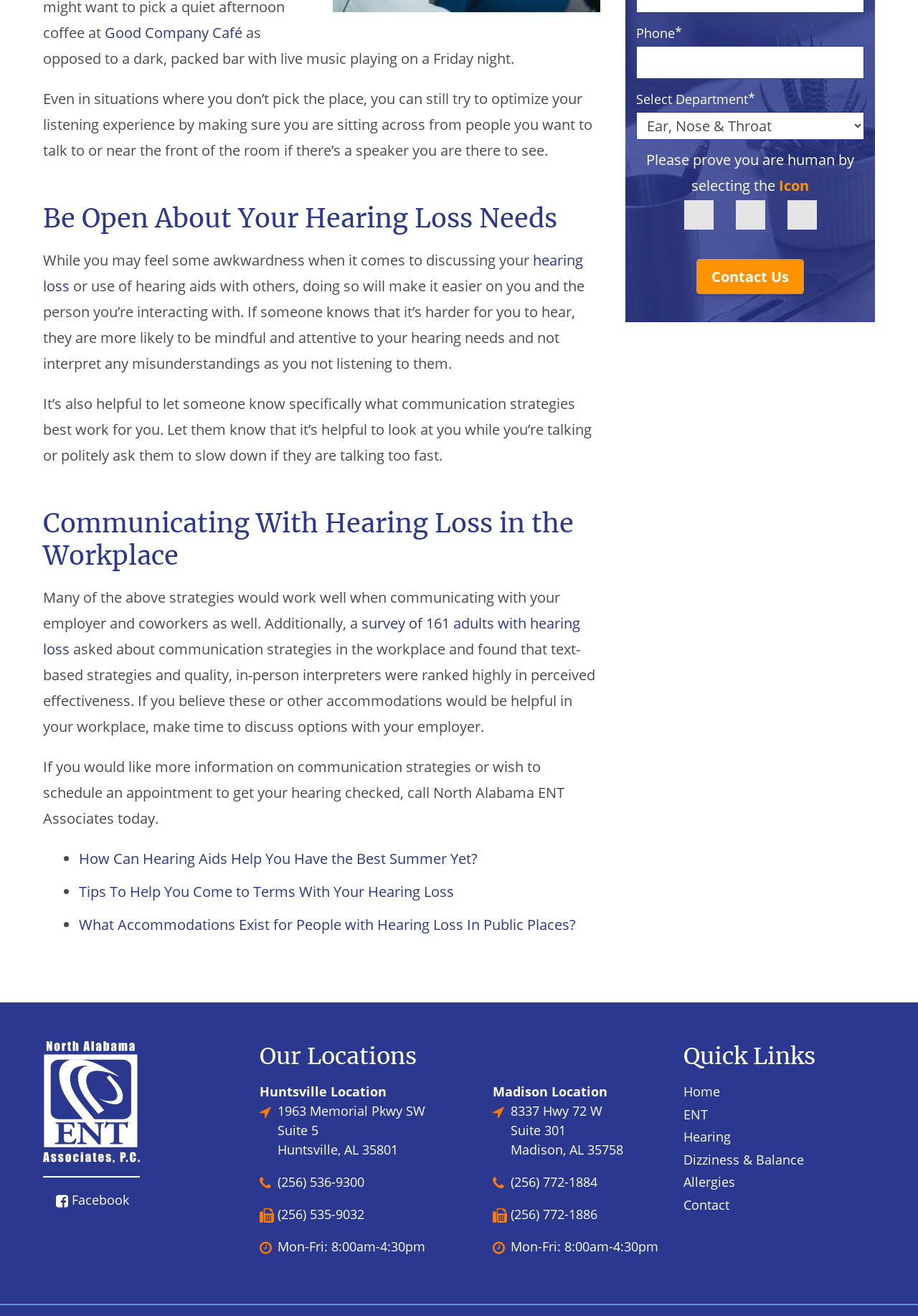Find the UI element described as: "hearing loss" and predict its bounding box coordinates. Ensure the coordinates are four float numbers between 0 and 1, [left, top, right, bottom].

[0.047, 0.19, 0.635, 0.225]